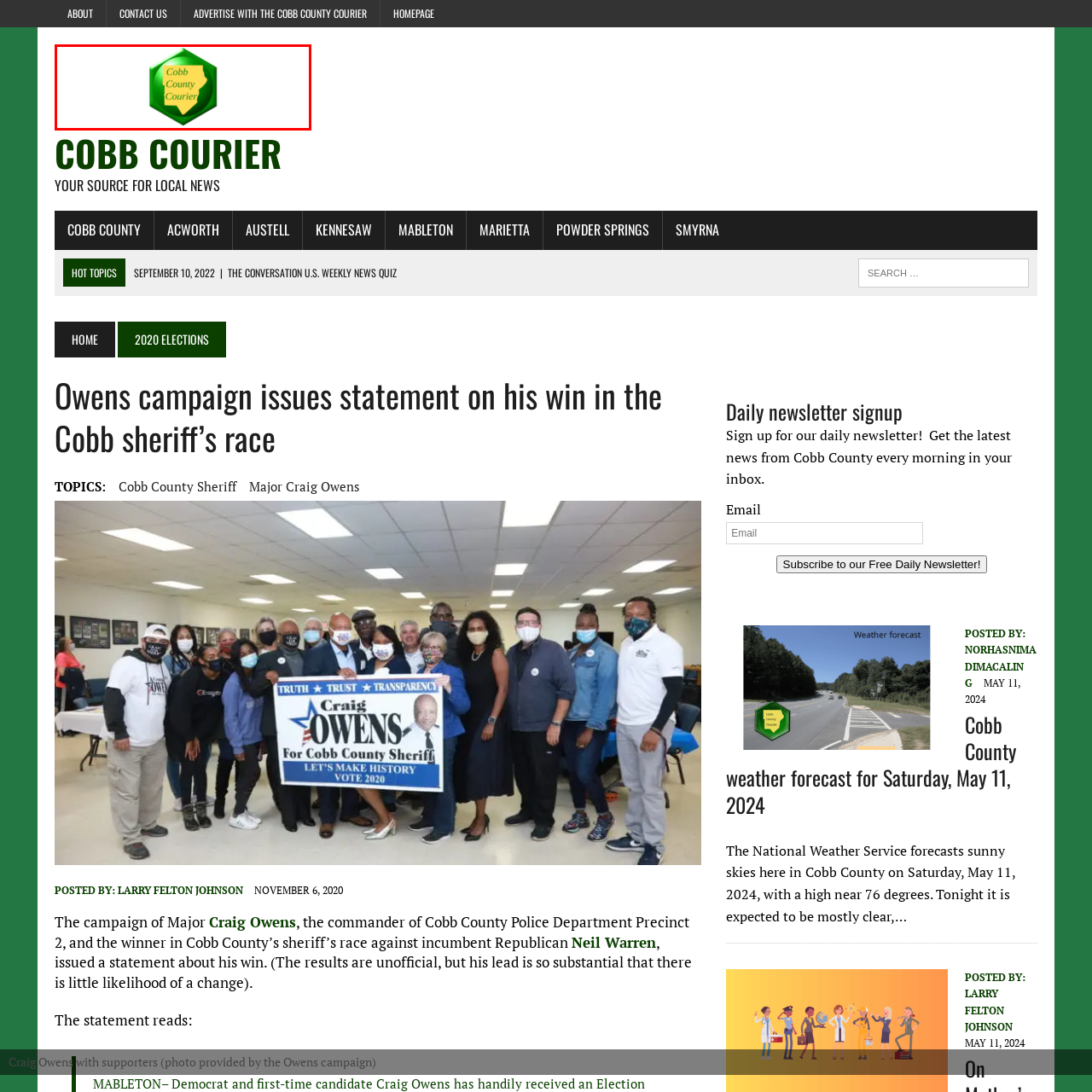View the portion of the image within the red bounding box and answer this question using a single word or phrase:
What is the color of the text in the logo?

Yellow